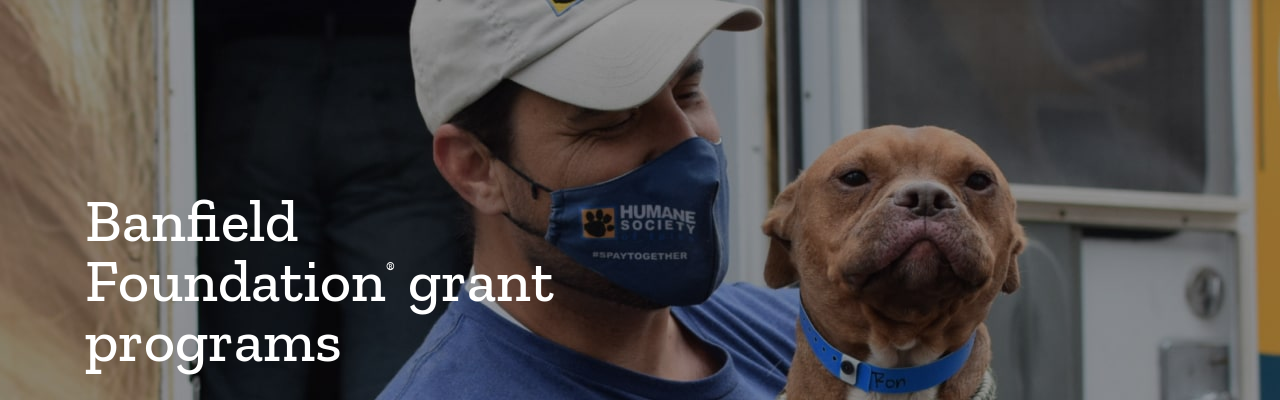Please respond to the question using a single word or phrase:
What is the focus of the Banfield Foundation's grant programs?

Animal welfare